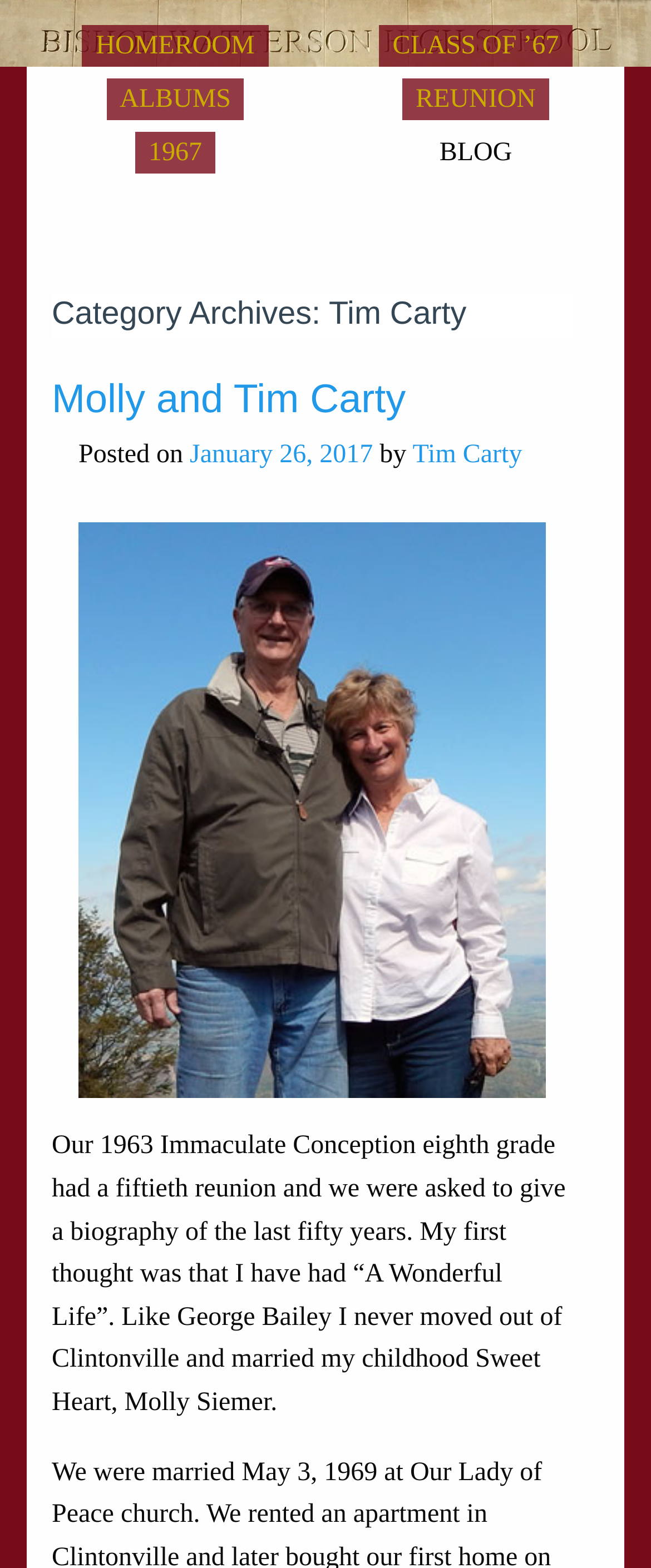Determine the bounding box coordinates of the region that needs to be clicked to achieve the task: "View the REUNION page".

[0.618, 0.05, 0.844, 0.077]